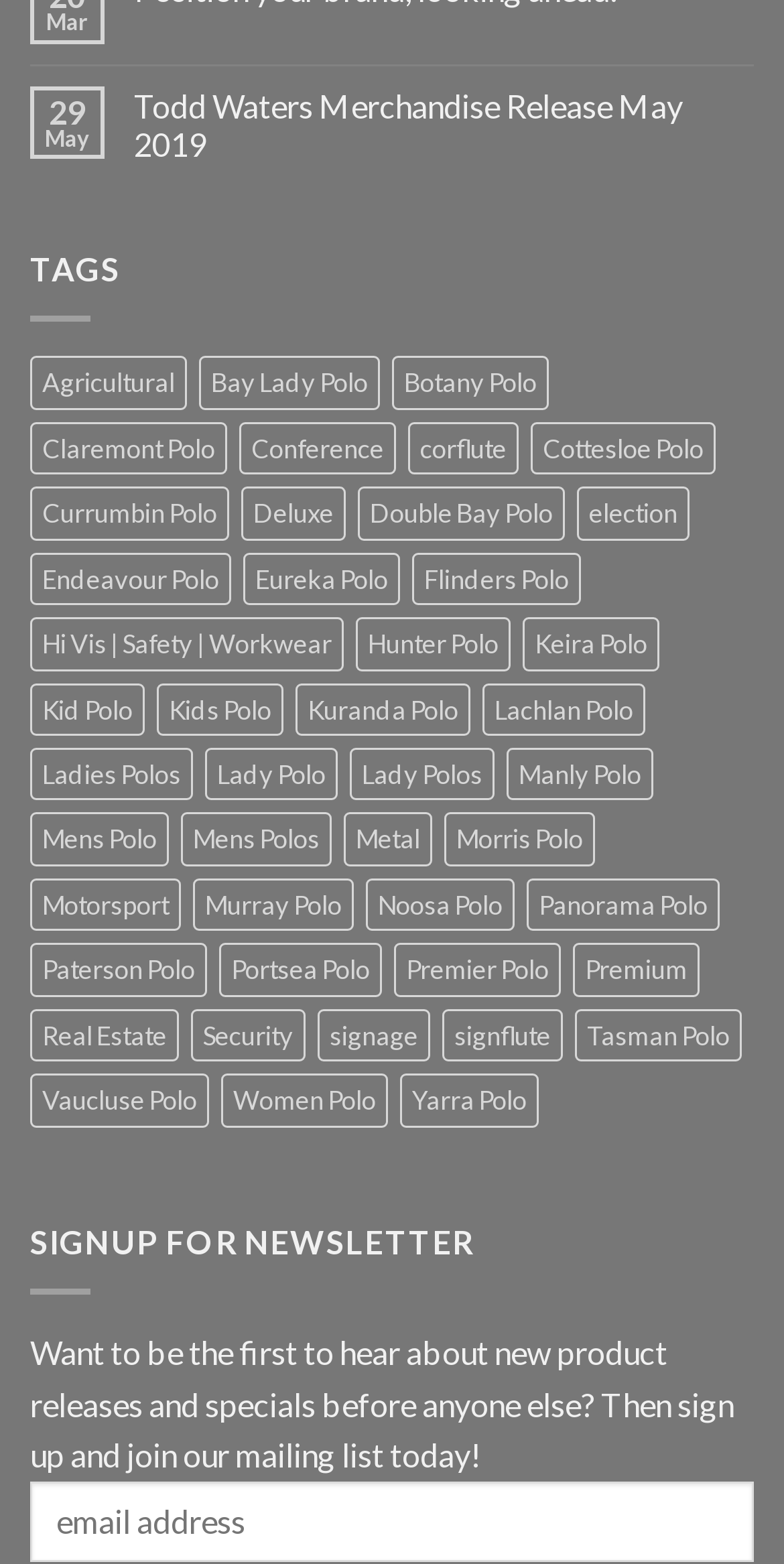Pinpoint the bounding box coordinates of the clickable area needed to execute the instruction: "Sign up for newsletter". The coordinates should be specified as four float numbers between 0 and 1, i.e., [left, top, right, bottom].

[0.038, 0.781, 0.605, 0.806]